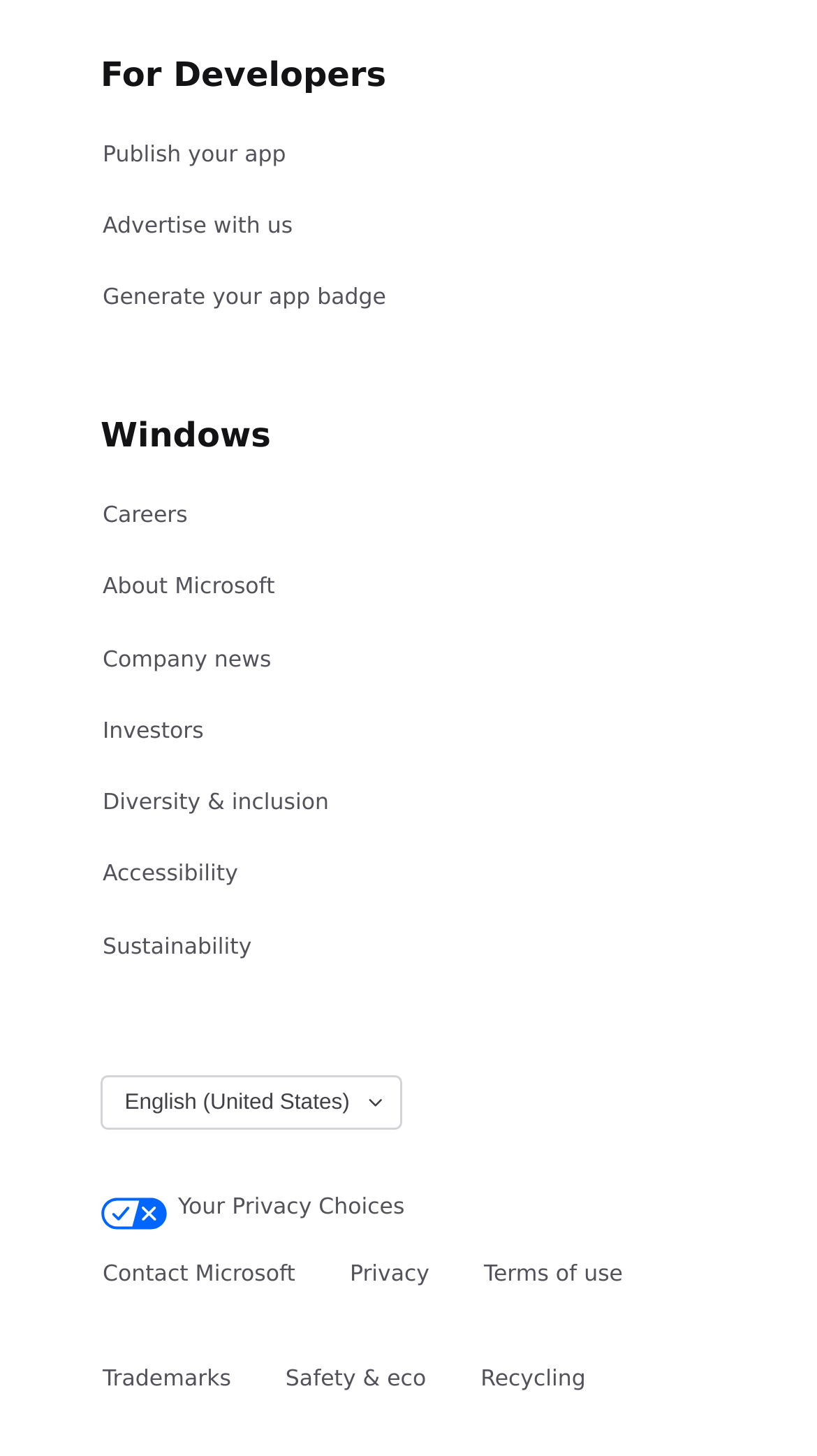Locate the bounding box coordinates of the element to click to perform the following action: 'View 'Company news''. The coordinates should be given as four float values between 0 and 1, in the form of [left, top, right, bottom].

[0.123, 0.434, 0.335, 0.472]